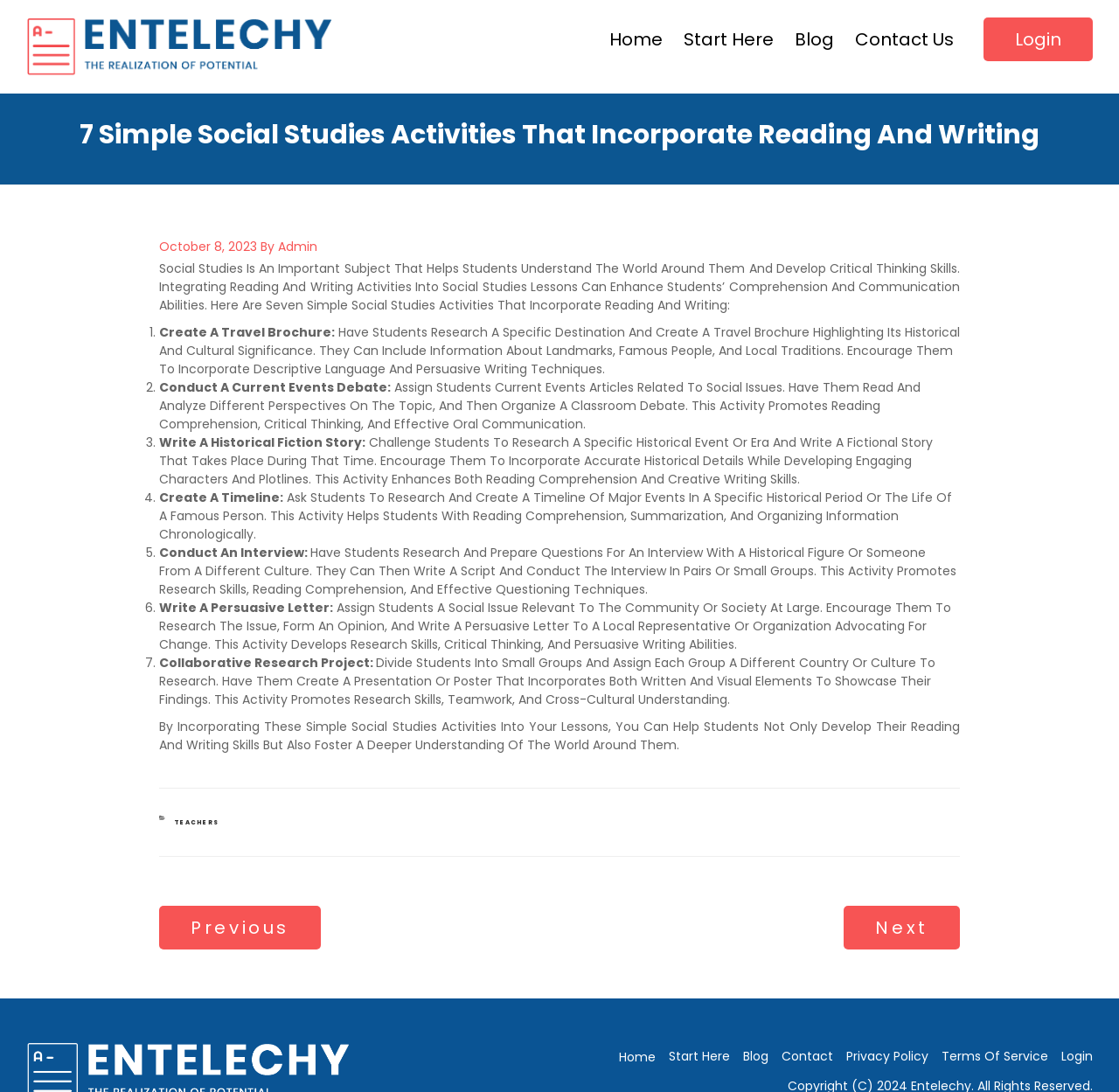Using the provided element description: "Start Here", identify the bounding box coordinates. The coordinates should be four floats between 0 and 1 in the order [left, top, right, bottom].

[0.603, 0.016, 0.699, 0.056]